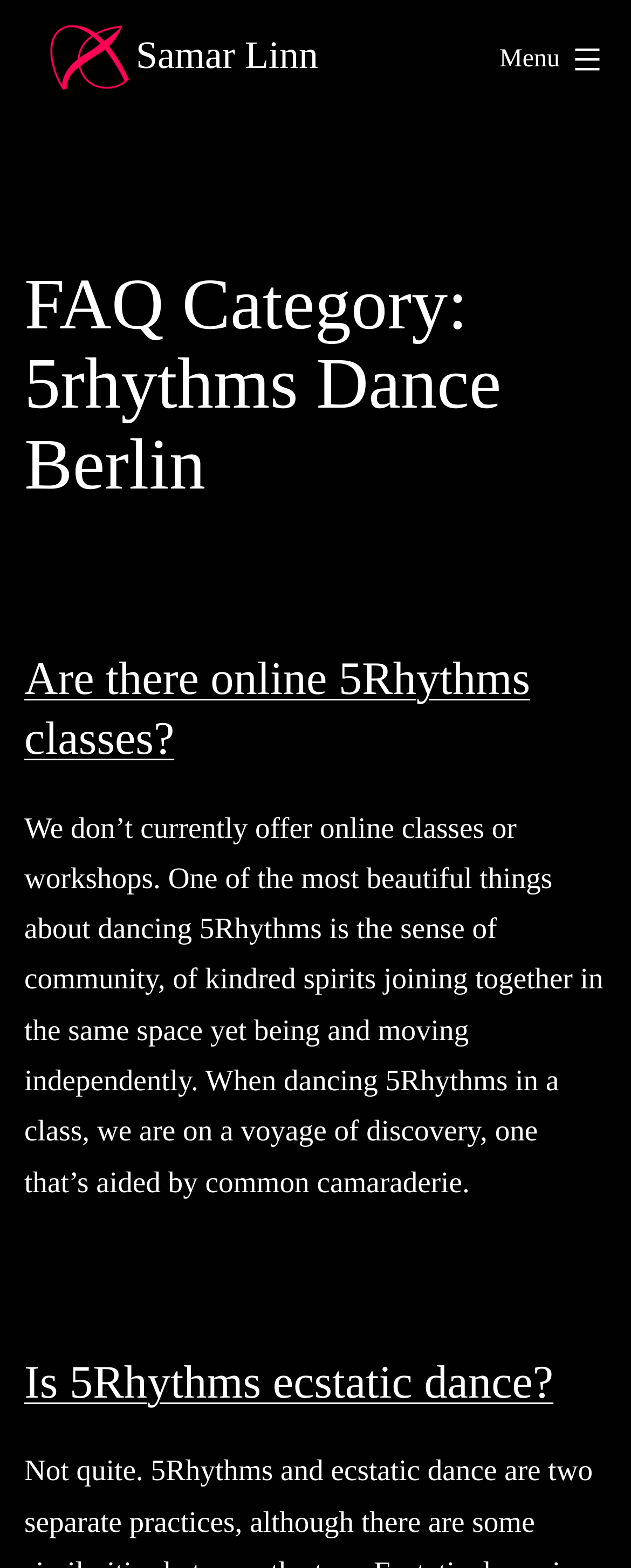What is the purpose of the 'Menu' button?
Please provide a comprehensive answer to the question based on the webpage screenshot.

The 'Menu' button has an attribute 'controls: primary-menu-list', indicating that its purpose is to control or toggle the primary menu list.